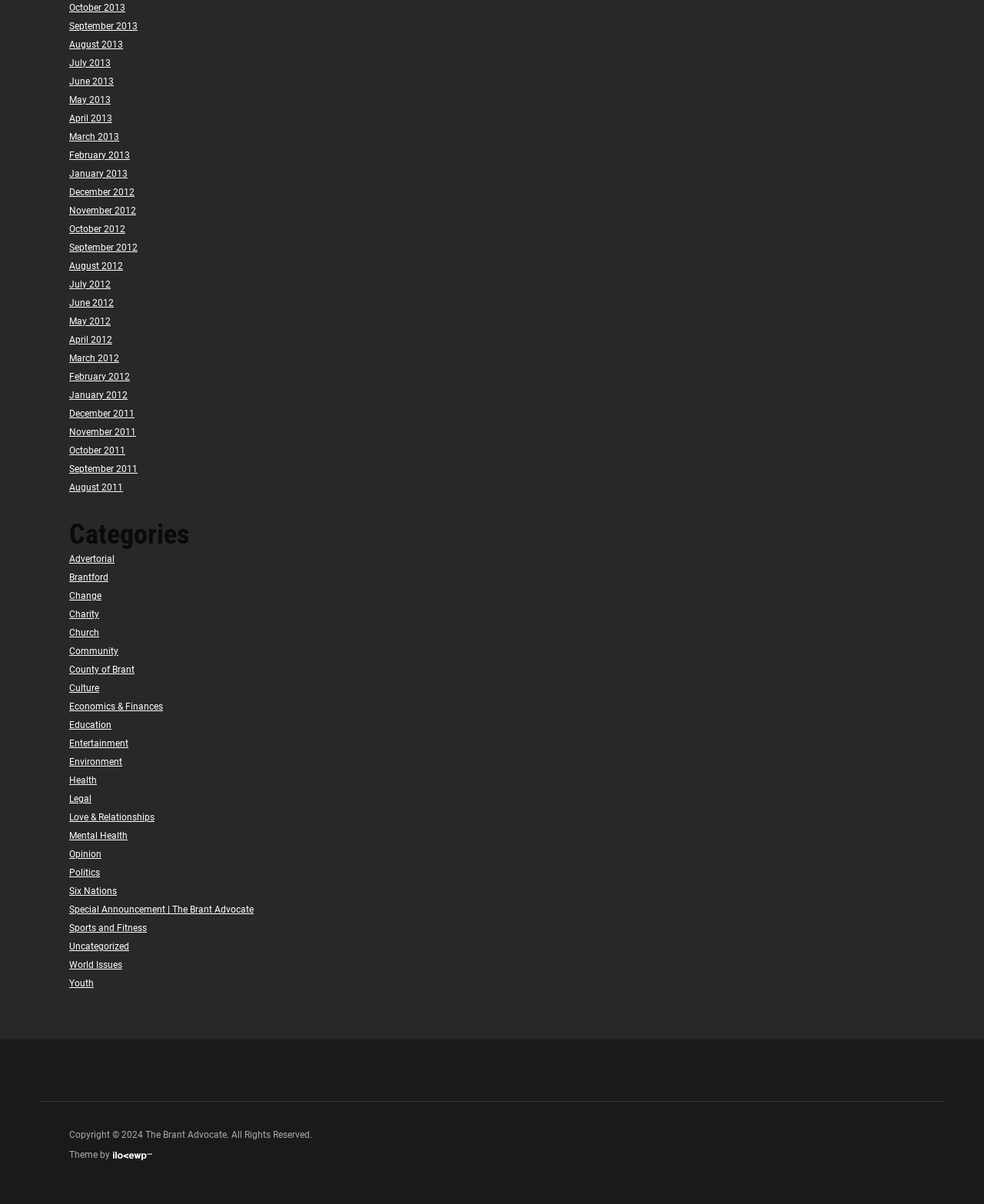Please indicate the bounding box coordinates for the clickable area to complete the following task: "View Categories". The coordinates should be specified as four float numbers between 0 and 1, i.e., [left, top, right, bottom].

[0.07, 0.431, 0.262, 0.457]